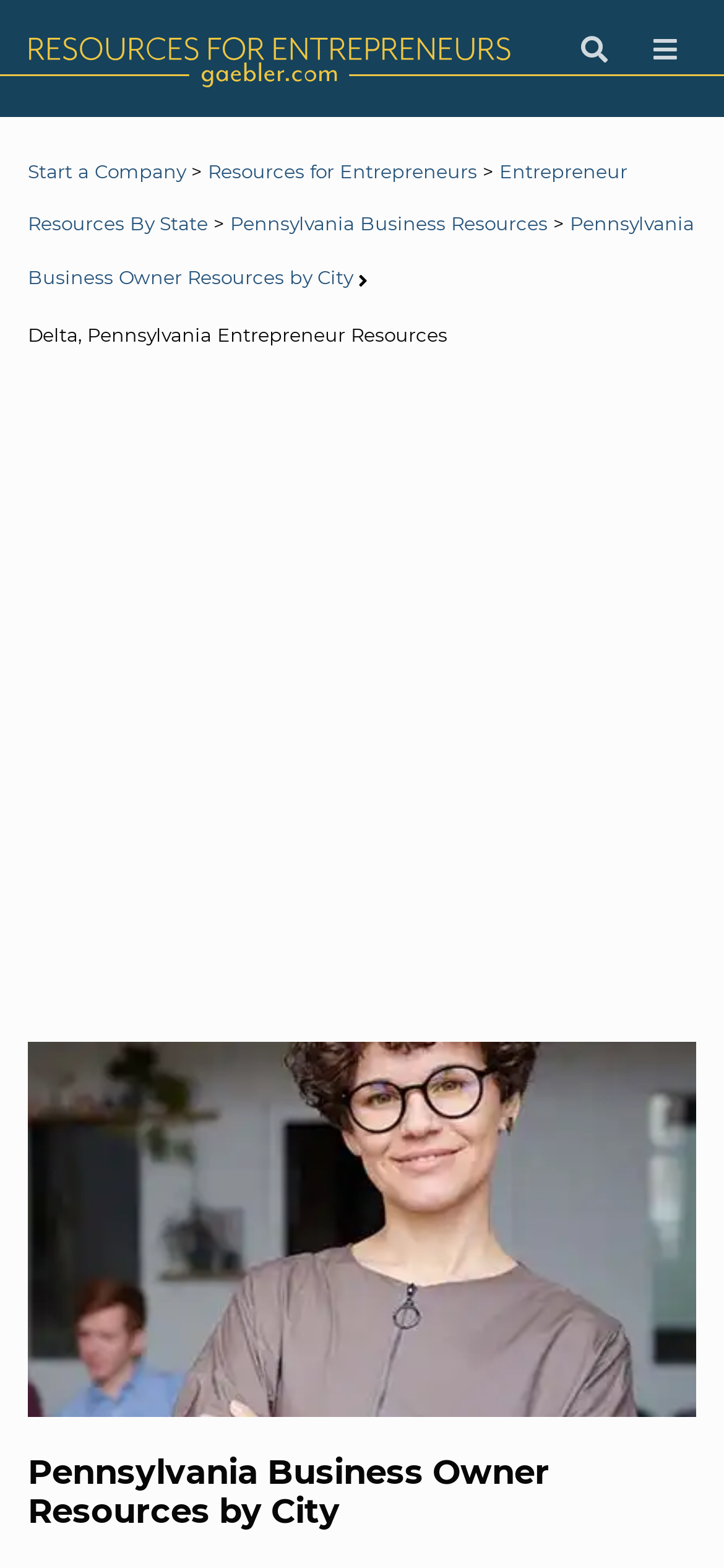Determine the bounding box coordinates for the area you should click to complete the following instruction: "Go to Resources for Entrepreneurs".

[0.287, 0.101, 0.659, 0.117]